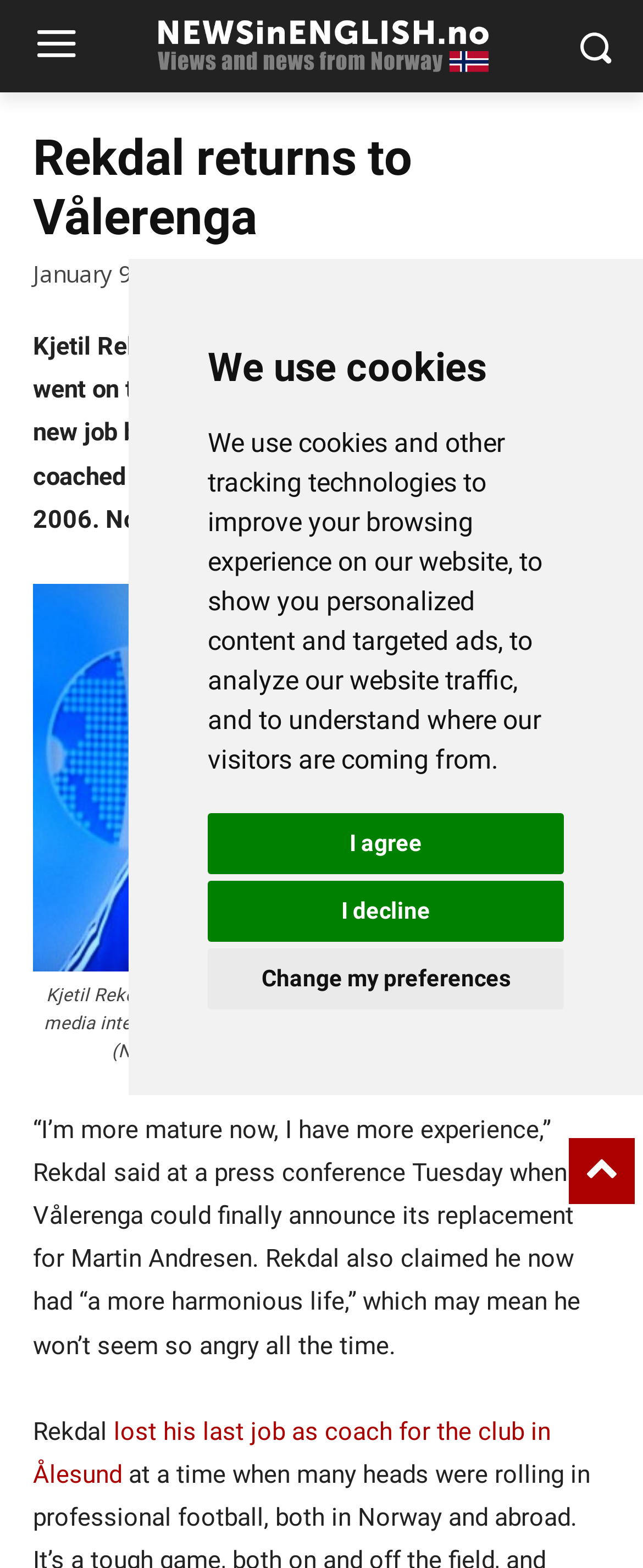Convey a detailed summary of the webpage, mentioning all key elements.

The webpage is about Kjetil Rekdal, a former football star who has returned to Vålerenga, an Oslo-based club, as a coach. At the top of the page, there is a logo of the website, News in English, accompanied by another image on the right side. Below the logo, there is a prominent heading that reads "Rekdal returns to Vålerenga". 

To the right of the heading, there is a time stamp indicating the date of the article, January 9, 2013. The main content of the webpage is a news article about Kjetil Rekdal's return to Vålerenga. The article is divided into paragraphs, with the first paragraph providing an introduction to Rekdal's new job. 

Below the first paragraph, there is a figure with an image of Kjetil Rekdal wearing a Vålerenga shirt during a media interview. The image is accompanied by a caption that provides context about the photo. 

The article continues with more paragraphs, quoting Rekdal's statements at a press conference, where he mentions his increased maturity and experience. There is also a link to another article about Rekdal losing his previous coaching job at a club in Ålesund. 

At the very top of the page, there is a dialog box with a message about the website's use of cookies, which can be closed by clicking on one of the three buttons: "I agree", "I decline", or "Change my preferences".